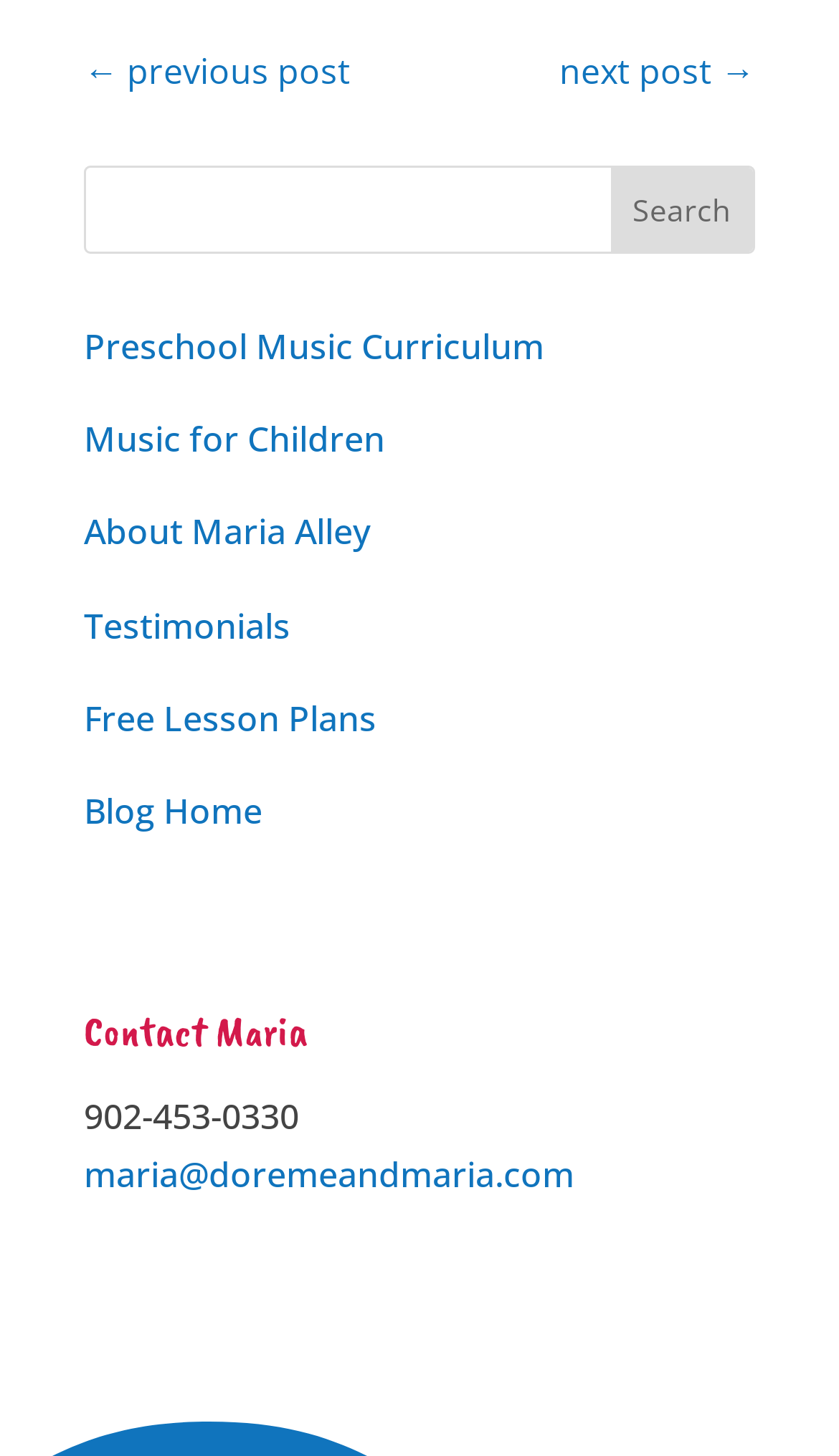Determine the bounding box coordinates of the section to be clicked to follow the instruction: "search for something". The coordinates should be given as four float numbers between 0 and 1, formatted as [left, top, right, bottom].

[0.103, 0.115, 0.897, 0.173]